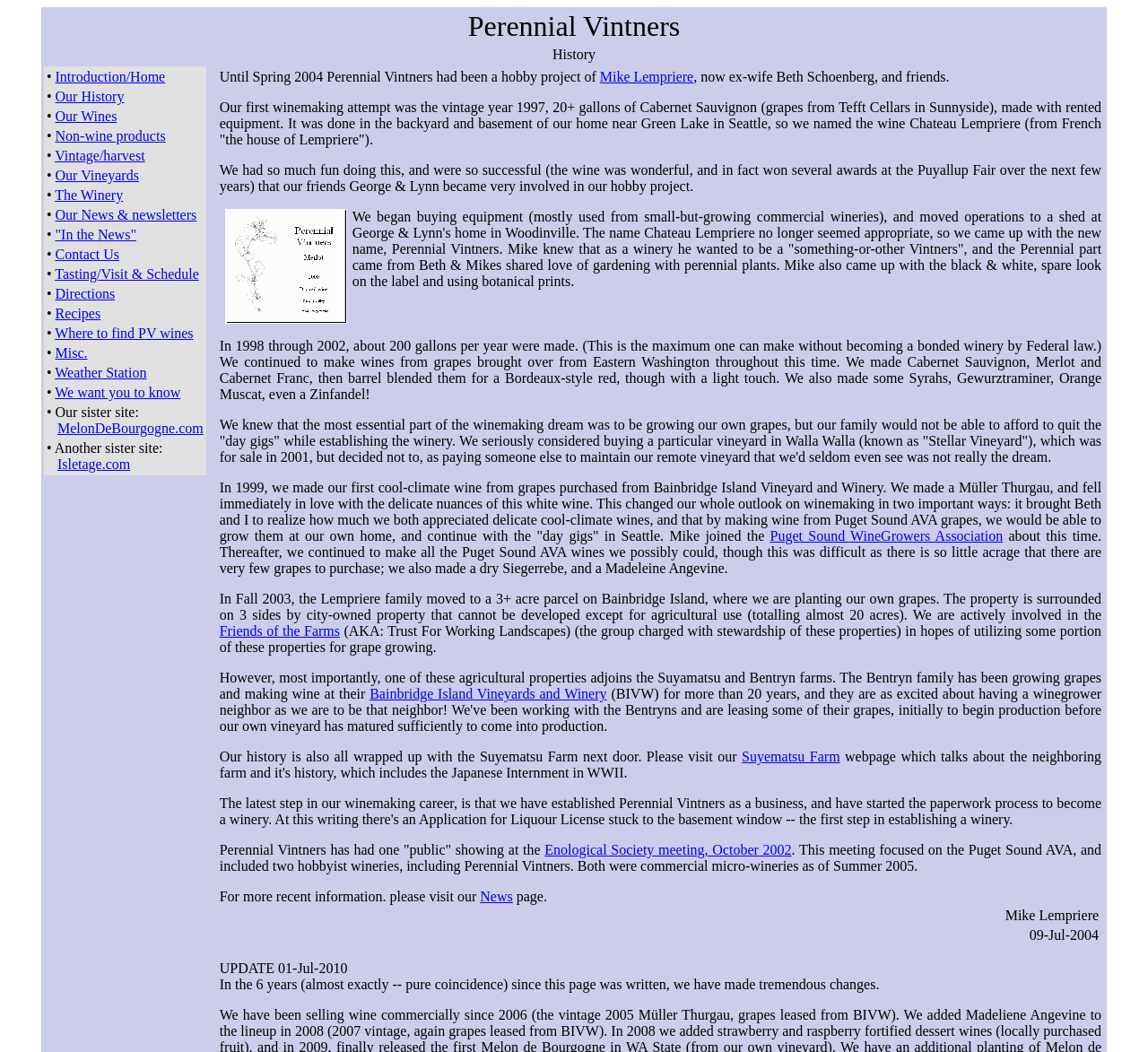Can you find the bounding box coordinates of the area I should click to execute the following instruction: "Click Our Wines"?

[0.048, 0.103, 0.102, 0.118]